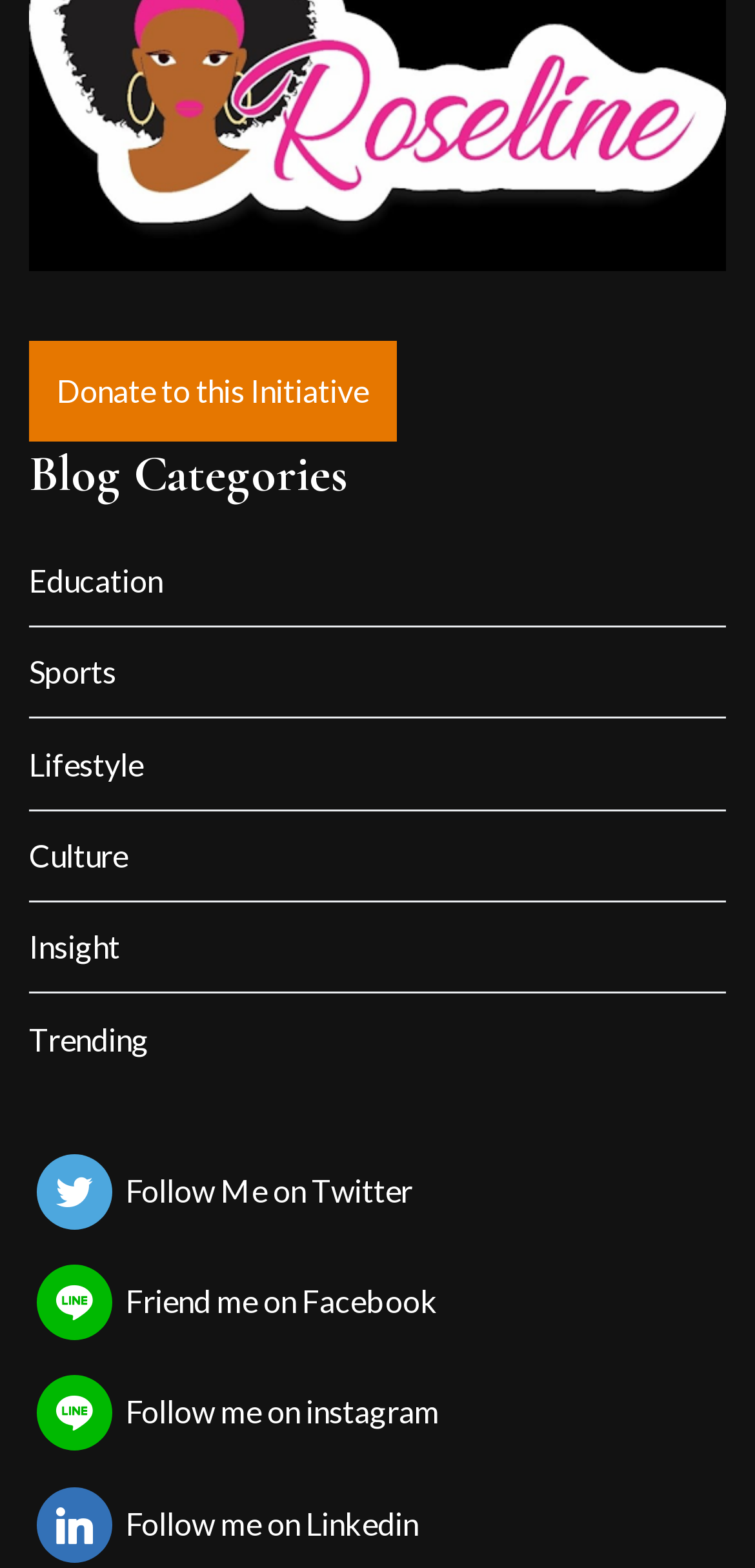What is the initiative that can be donated to?
Answer the question with a single word or phrase by looking at the picture.

This Initiative